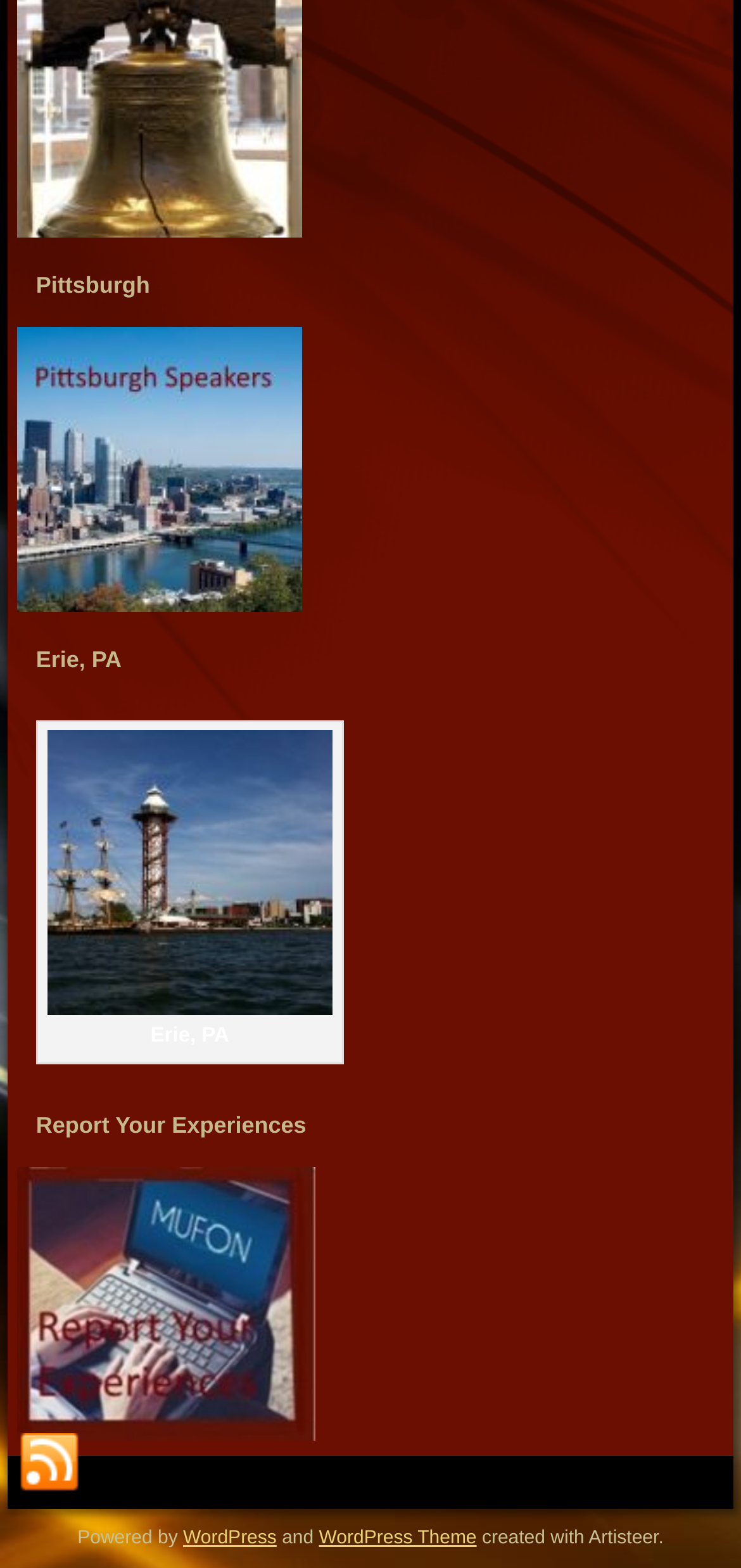Bounding box coordinates should be provided in the format (top-left x, top-left y, bottom-right x, bottom-right y) with all values between 0 and 1. Identify the bounding box for this UI element: aria-label="IMG_5567.JPG"

None